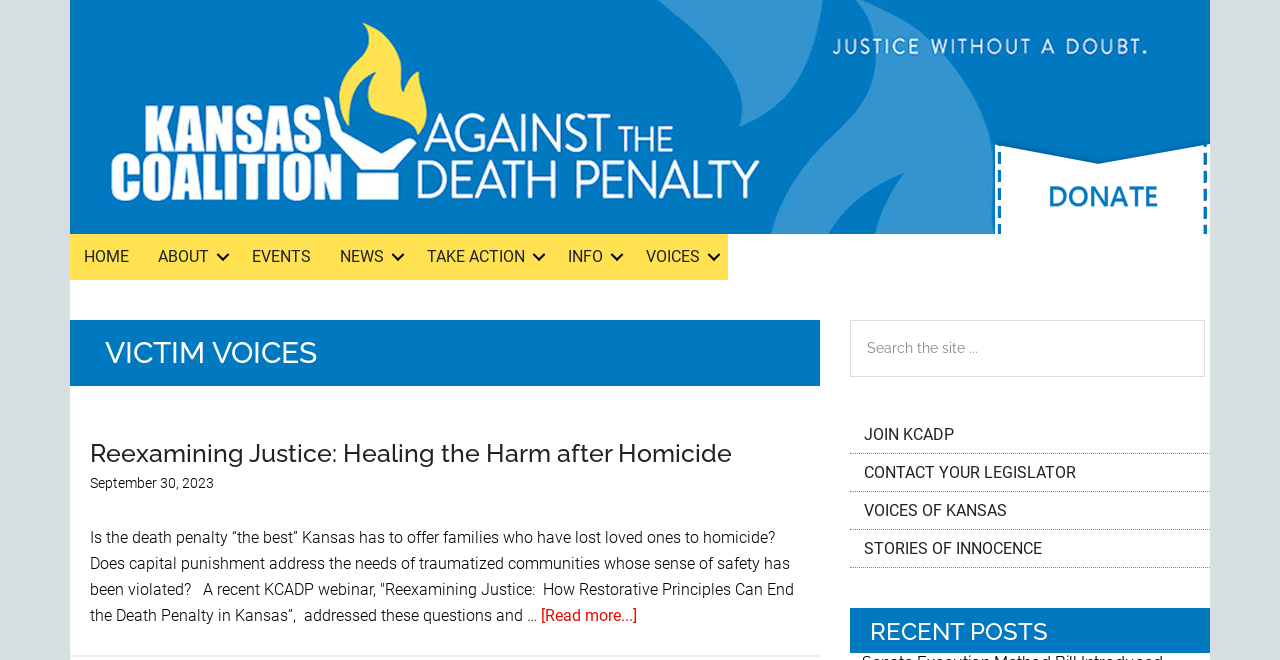Illustrate the webpage's structure and main components comprehensively.

The webpage is titled "Victim Voices" and appears to be a website focused on social justice and advocacy. At the top of the page, there are three "Skip to" links, allowing users to navigate directly to the content, primary sidebar, or footer.

Below these links, there is a prominent "Donate" button with an accompanying image, located near the top-right corner of the page.

To the left of the "Donate" button, there is a navigation menu with several links, including "HOME", "ABOUT", "EVENTS", "NEWS", "TAKE ACTION", "INFO", and "VOICES". These links are arranged horizontally and take up a significant portion of the top section of the page.

Below the navigation menu, there is a large heading that reads "VICTIM VOICES". This is followed by an article section that takes up most of the page's content area. The article section is divided into two main parts: a header and a body.

The header section contains a heading that reads "Reexamining Justice: Healing the Harm after Homicide", accompanied by a link to the same title. There is also a timestamp indicating that the article was posted on September 30, 2023.

The body of the article contains a lengthy paragraph of text that discusses the death penalty and its impact on families who have lost loved ones to homicide. The text also mentions a recent webinar that addressed these issues. At the bottom of the article, there is a "Read more..." link that allows users to continue reading the article.

To the right of the article section, there is a primary sidebar that contains a search bar with a placeholder text "Search the site...". Below the search bar, there is a navigation menu with several links, including "JOIN KCADP", "CONTACT YOUR LEGISLATOR", "VOICES OF KANSAS", and "STORIES OF INNOCENCE". These links are arranged vertically and take up a significant portion of the sidebar.

At the bottom of the sidebar, there is a heading that reads "RECENT POSTS", but there are no visible posts or links below this heading.